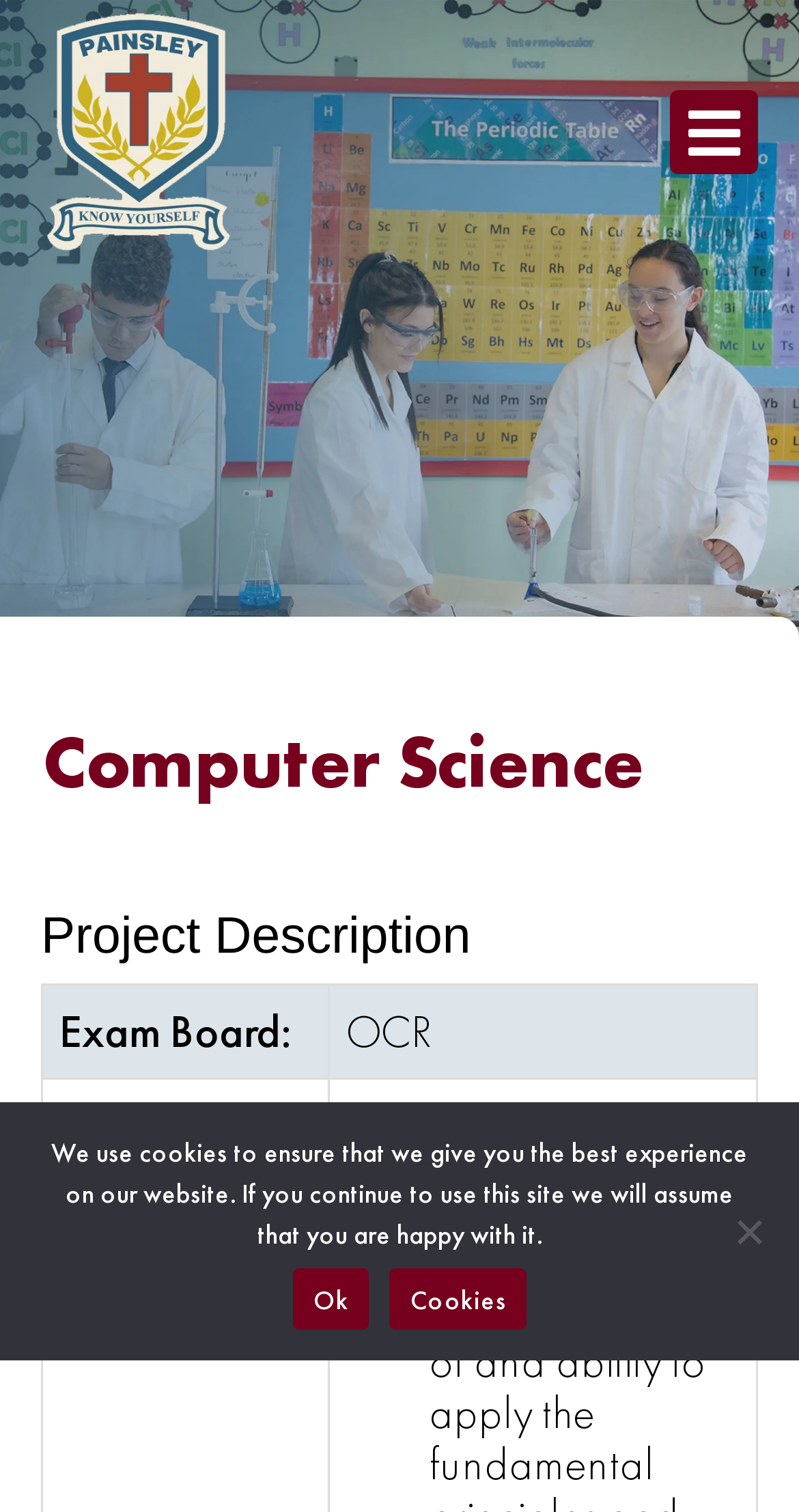How many links are in the top navigation bar?
Using the picture, provide a one-word or short phrase answer.

2